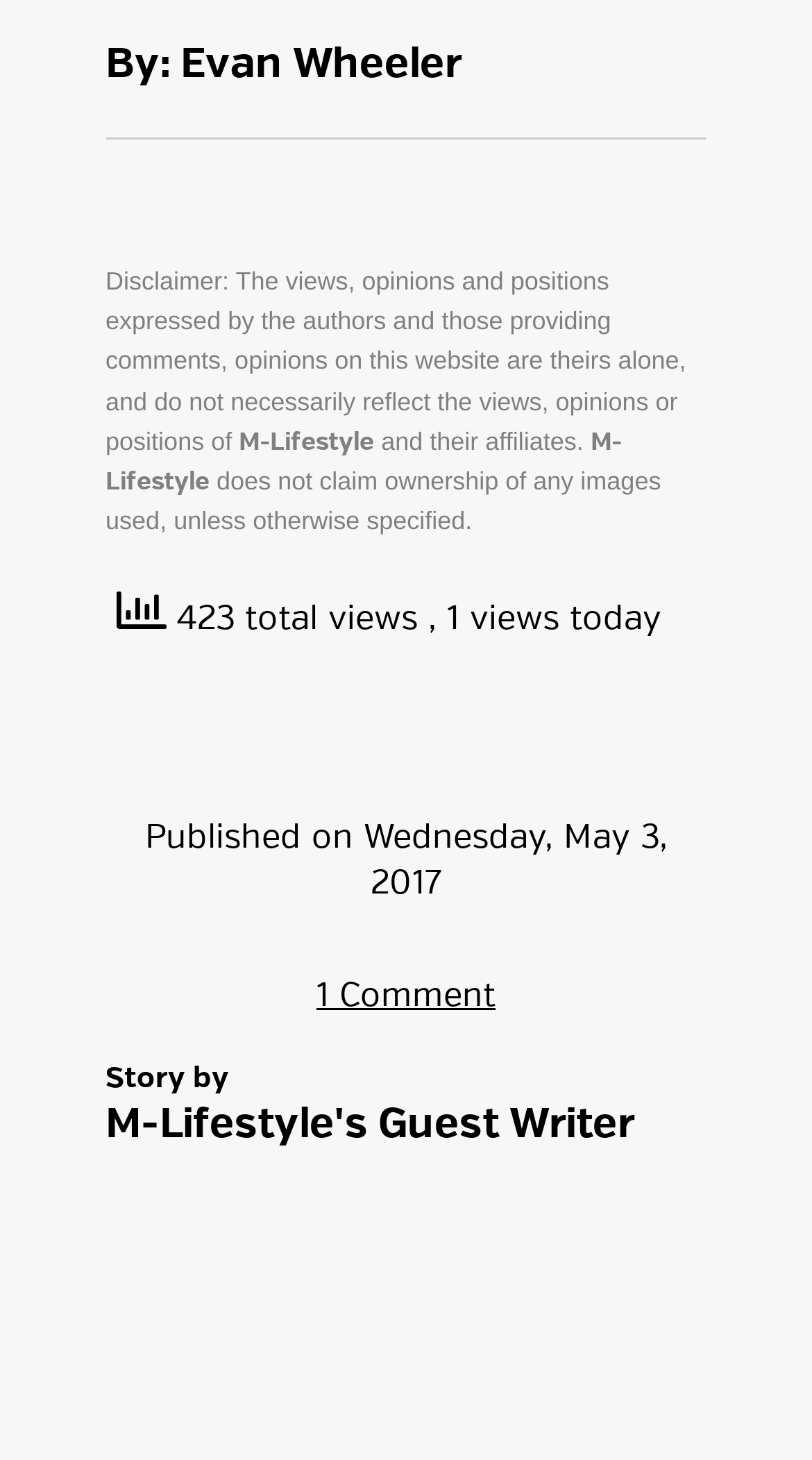Could you find the bounding box coordinates of the clickable area to complete this instruction: "Read the story by M-Lifestyle's Guest Writer"?

[0.13, 0.727, 0.87, 0.789]